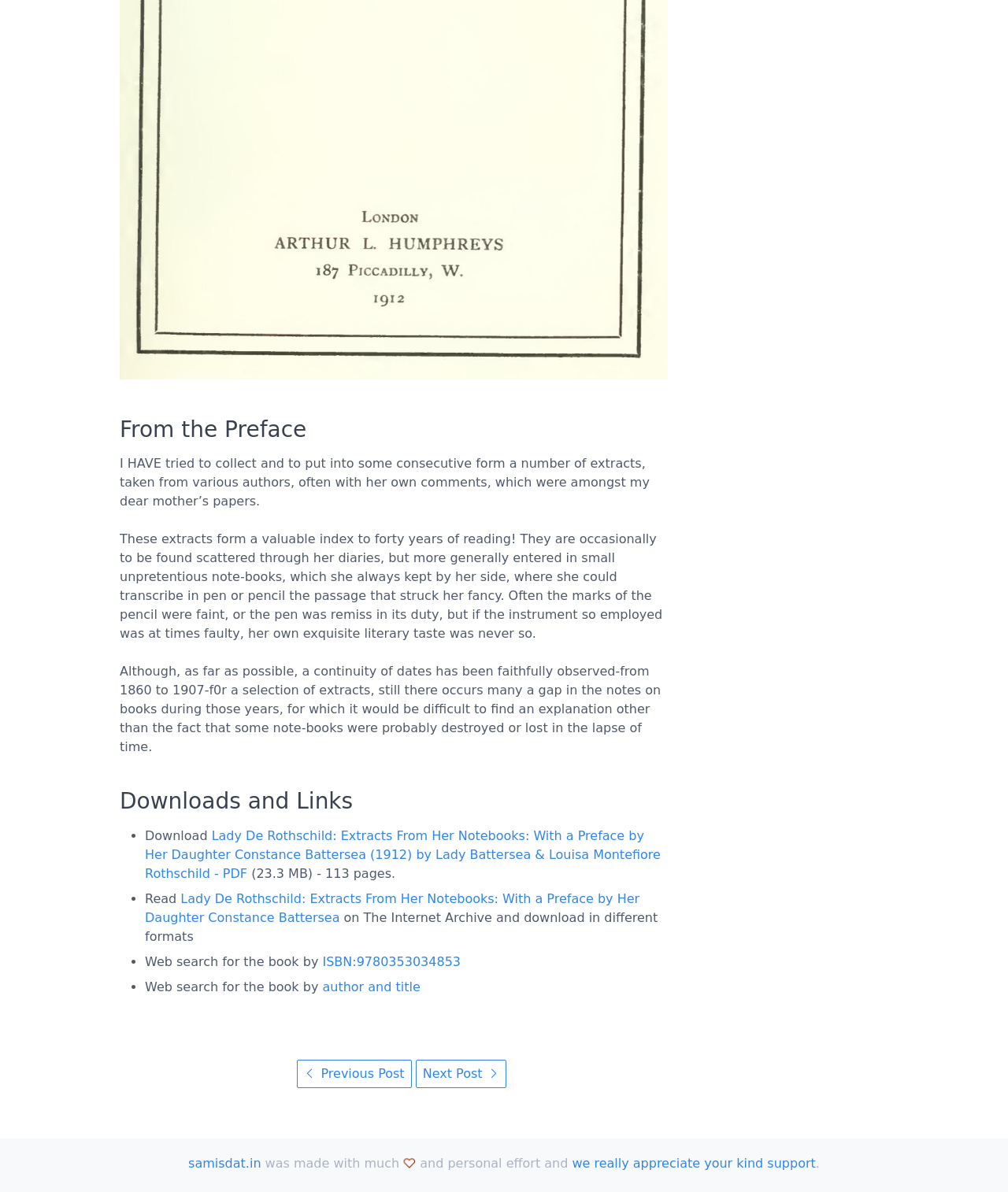Locate the bounding box coordinates of the clickable element to fulfill the following instruction: "Search for the book by ISBN". Provide the coordinates as four float numbers between 0 and 1 in the format [left, top, right, bottom].

[0.32, 0.801, 0.457, 0.813]